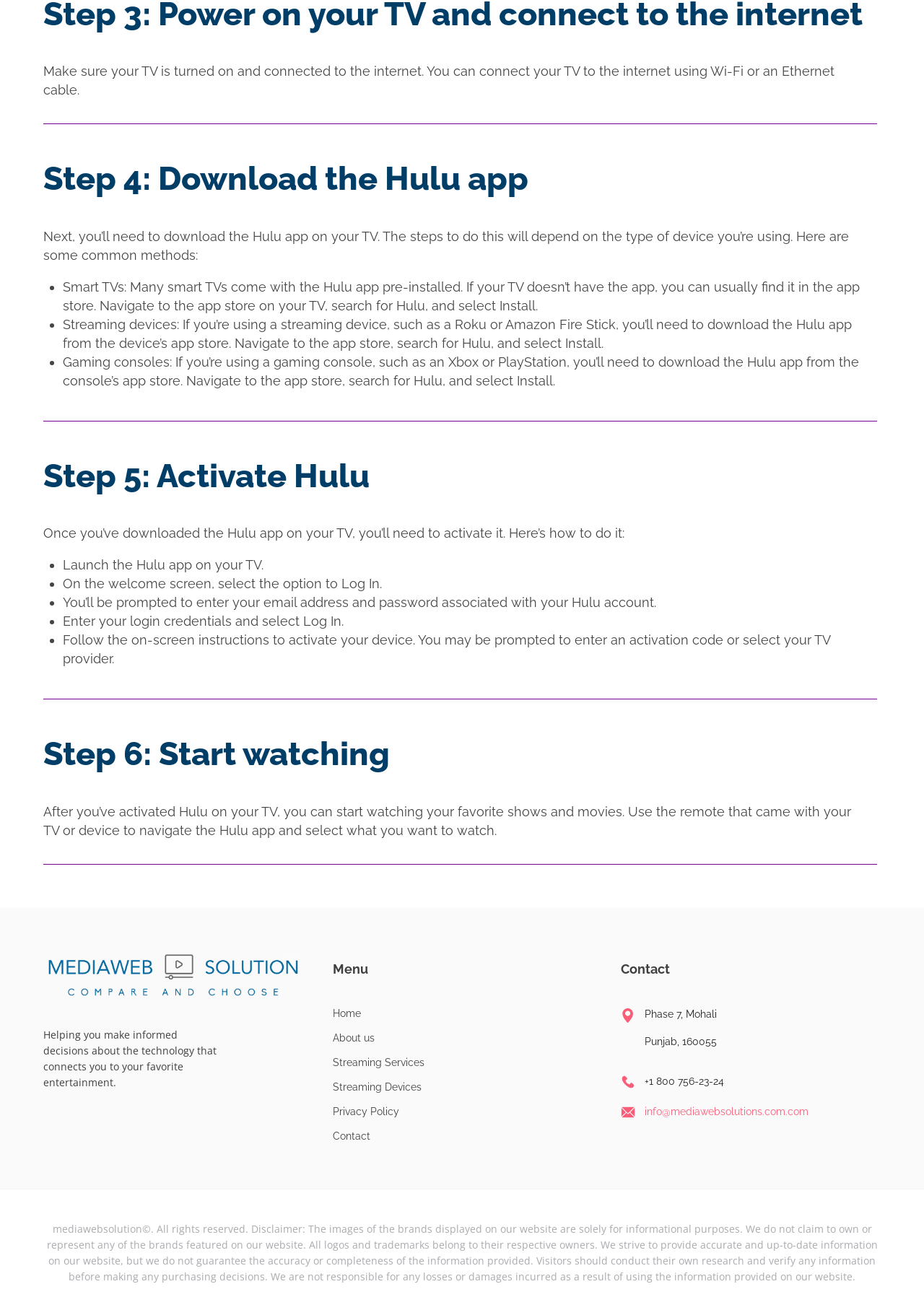Identify the bounding box coordinates of the area that should be clicked in order to complete the given instruction: "Click the 'About us' link". The bounding box coordinates should be four float numbers between 0 and 1, i.e., [left, top, right, bottom].

[0.36, 0.783, 0.459, 0.802]